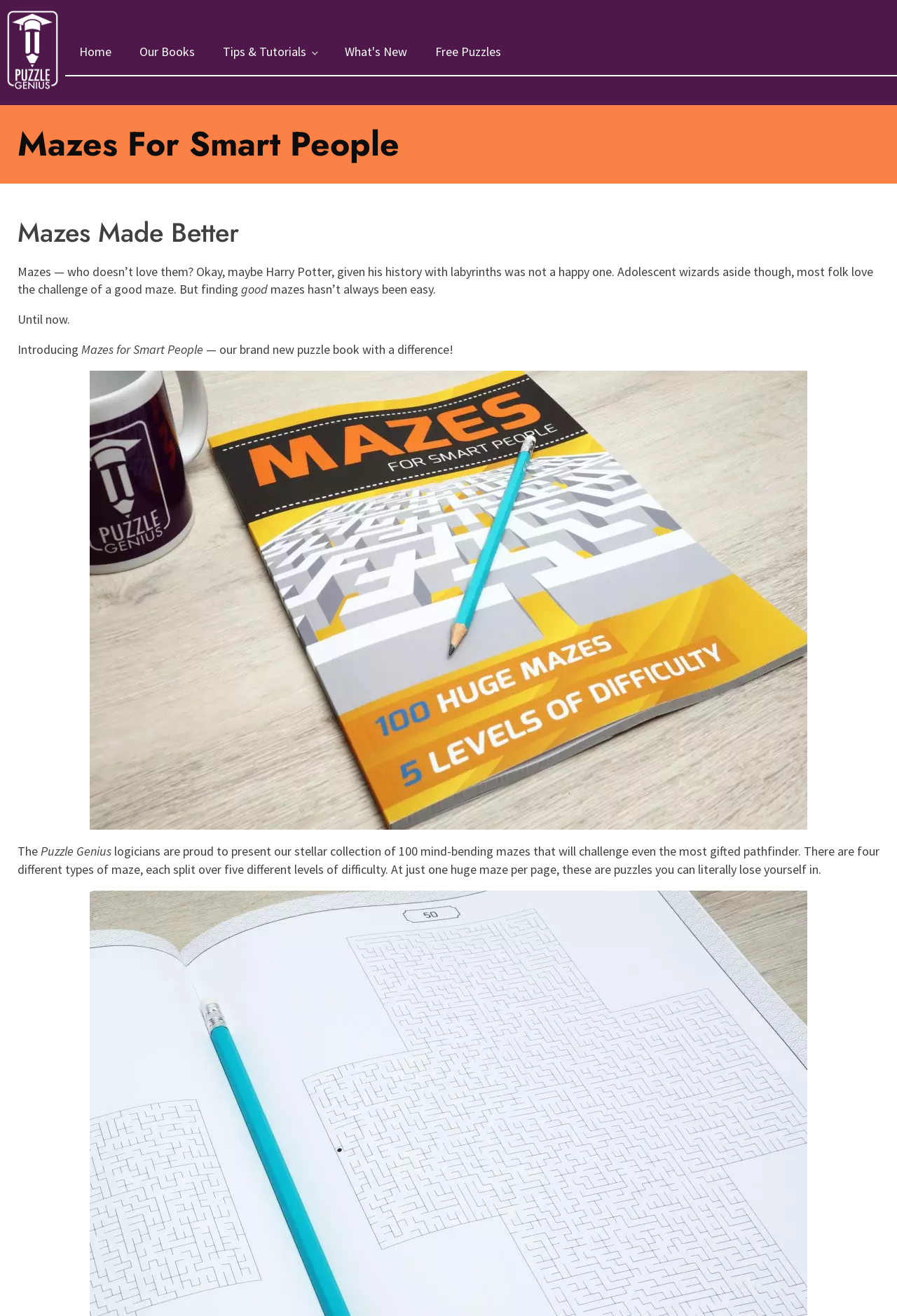Based on the element description What's New, identify the bounding box of the UI element in the given webpage screenshot. The coordinates should be in the format (top-left x, top-left y, bottom-right x, bottom-right y) and must be between 0 and 1.

[0.369, 0.022, 0.47, 0.057]